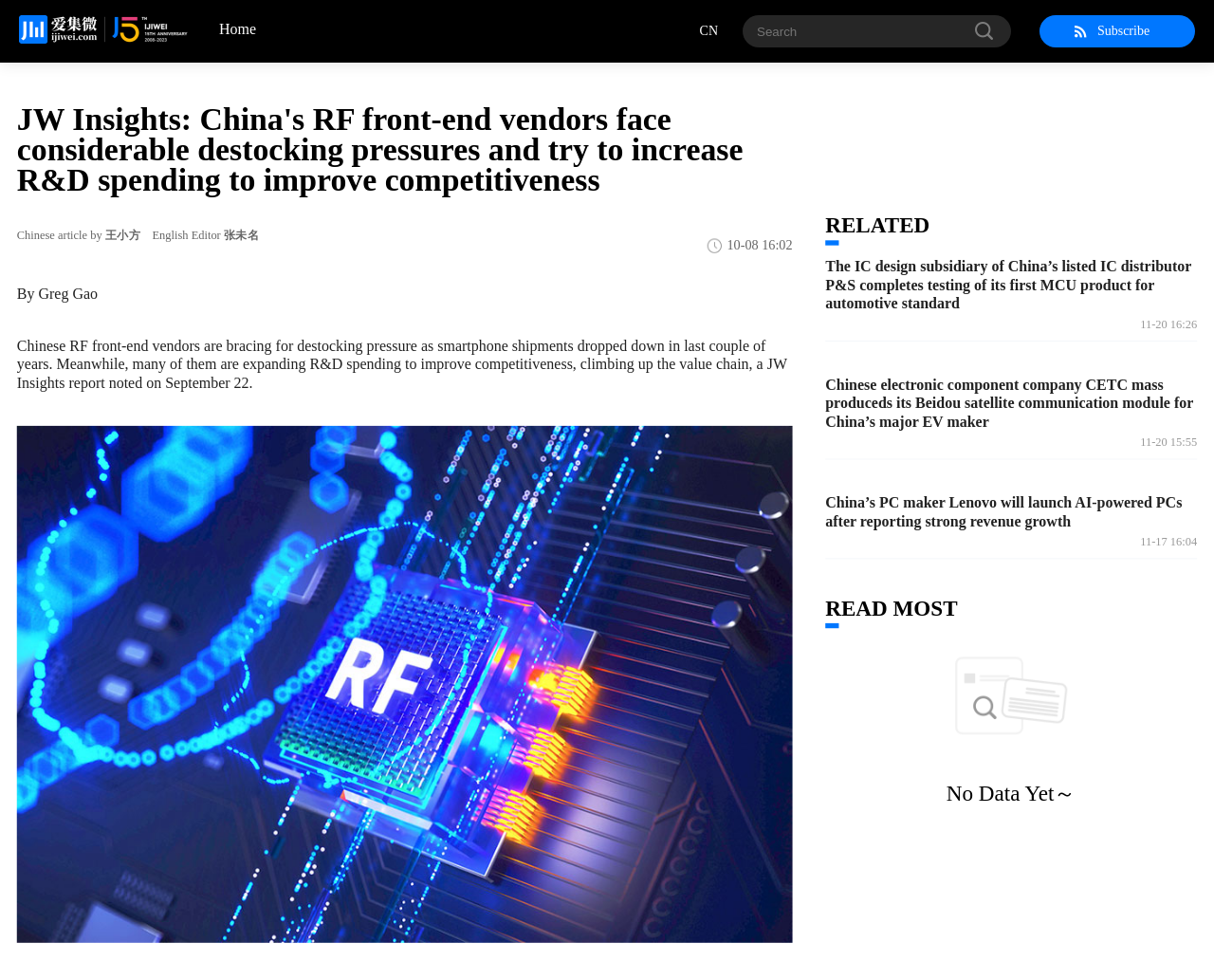Use a single word or phrase to answer the following:
What is the date of the JW Insights report?

September 22